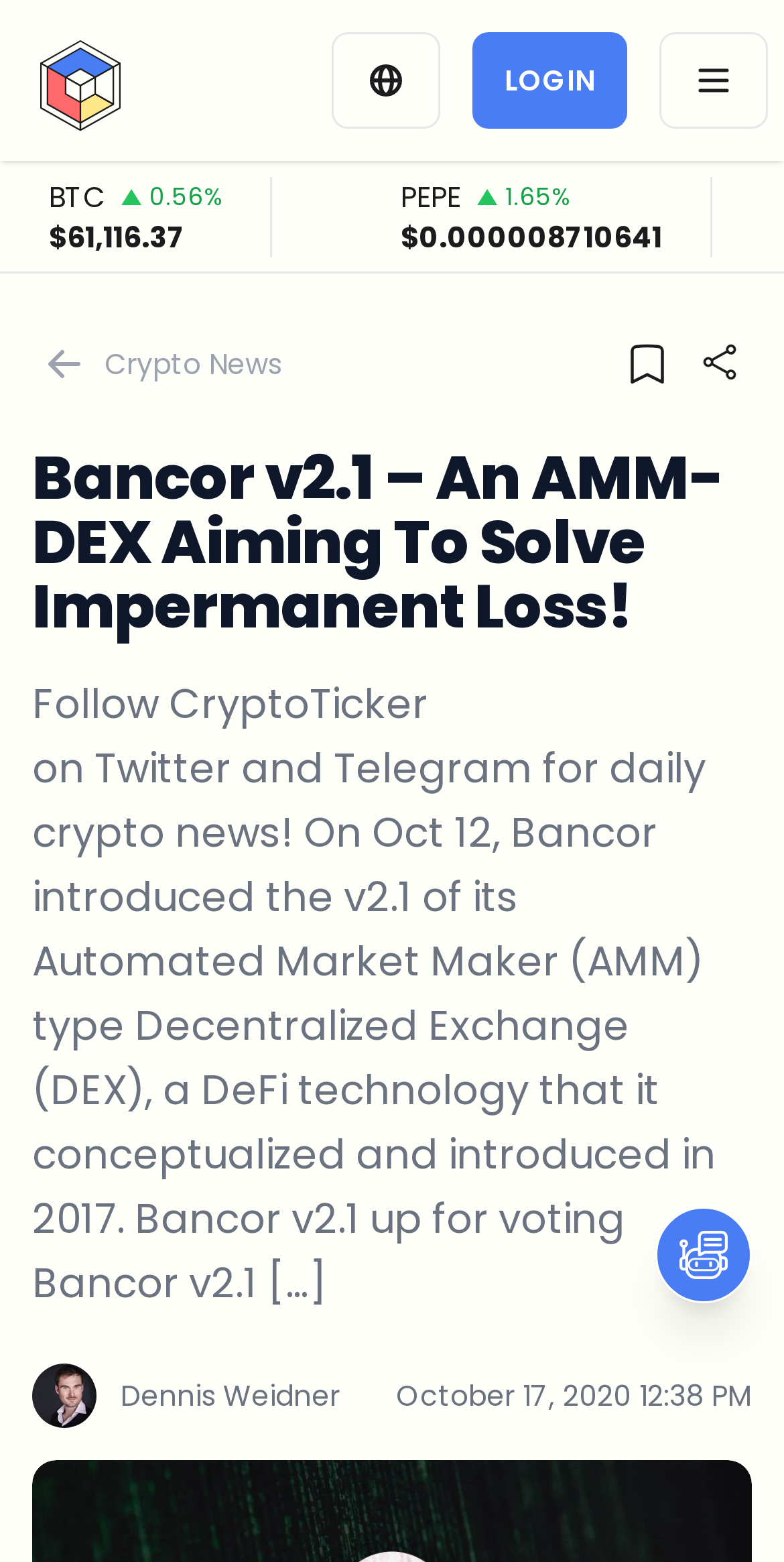Identify and provide the text of the main header on the webpage.

Bancor v2.1 – An AMM-DEX Aiming To Solve Impermanent Loss!